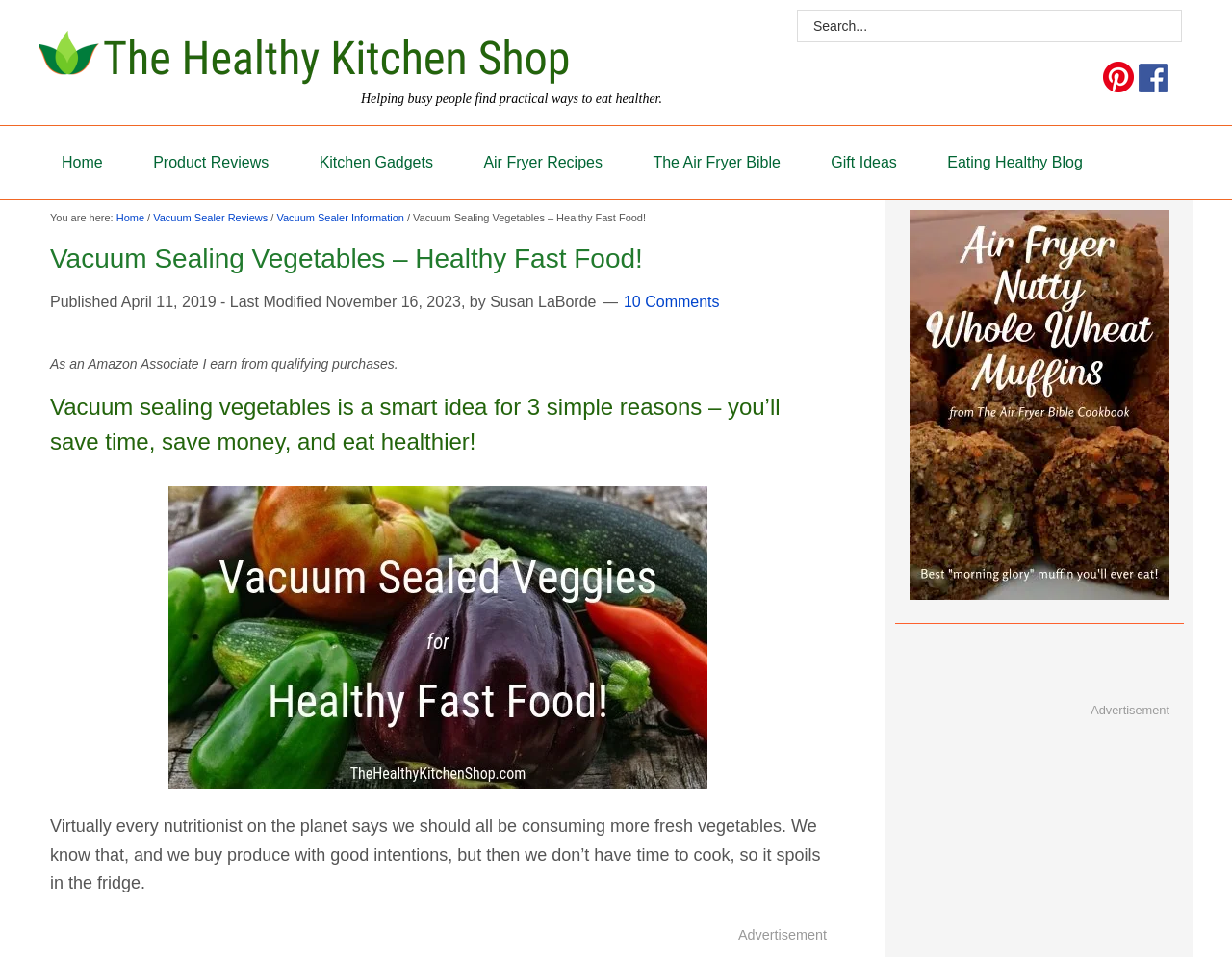Please locate and retrieve the main header text of the webpage.

Vacuum Sealing Vegetables – Healthy Fast Food!